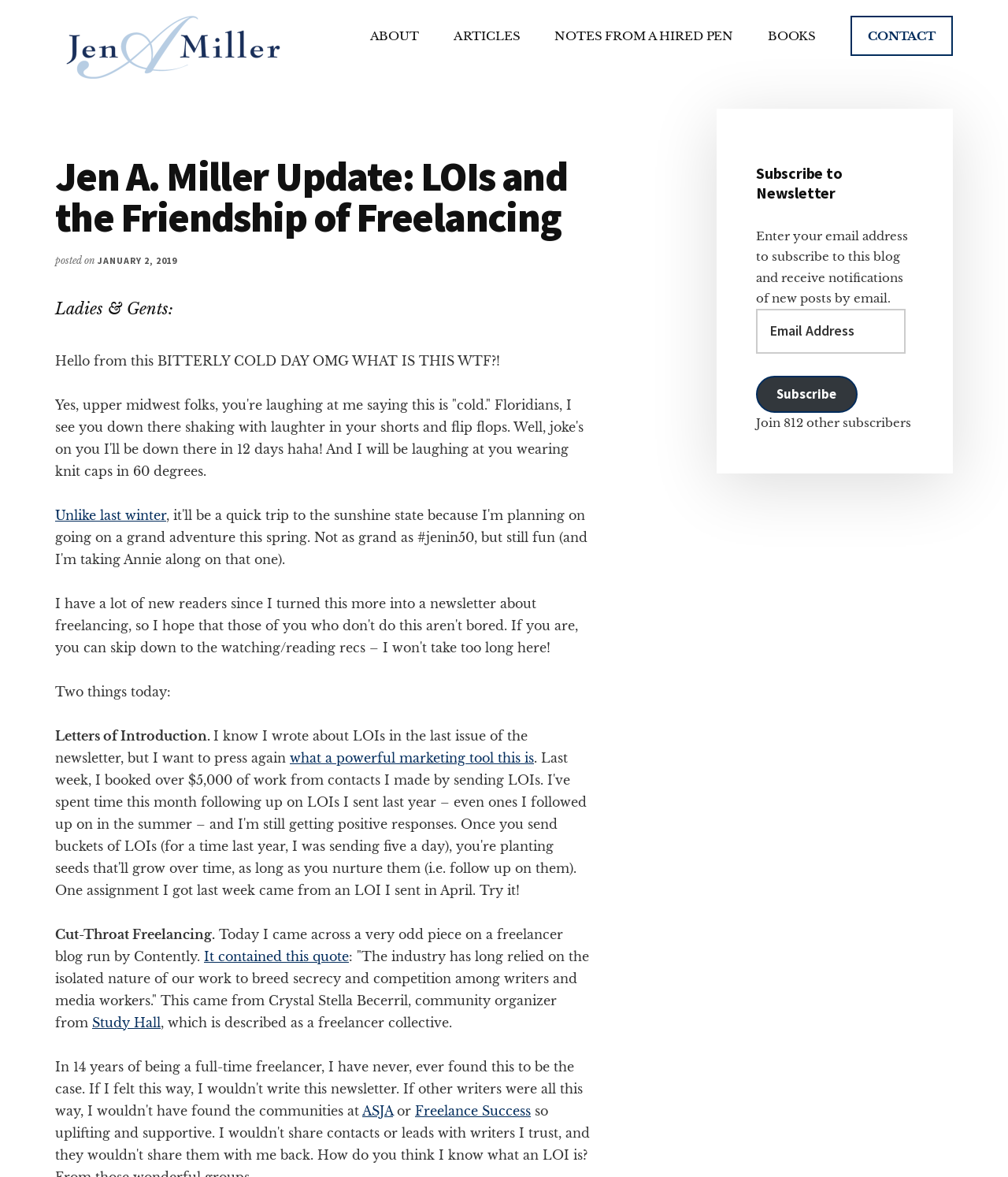Provide a single word or phrase to answer the given question: 
What is the topic of the article?

Freelancing